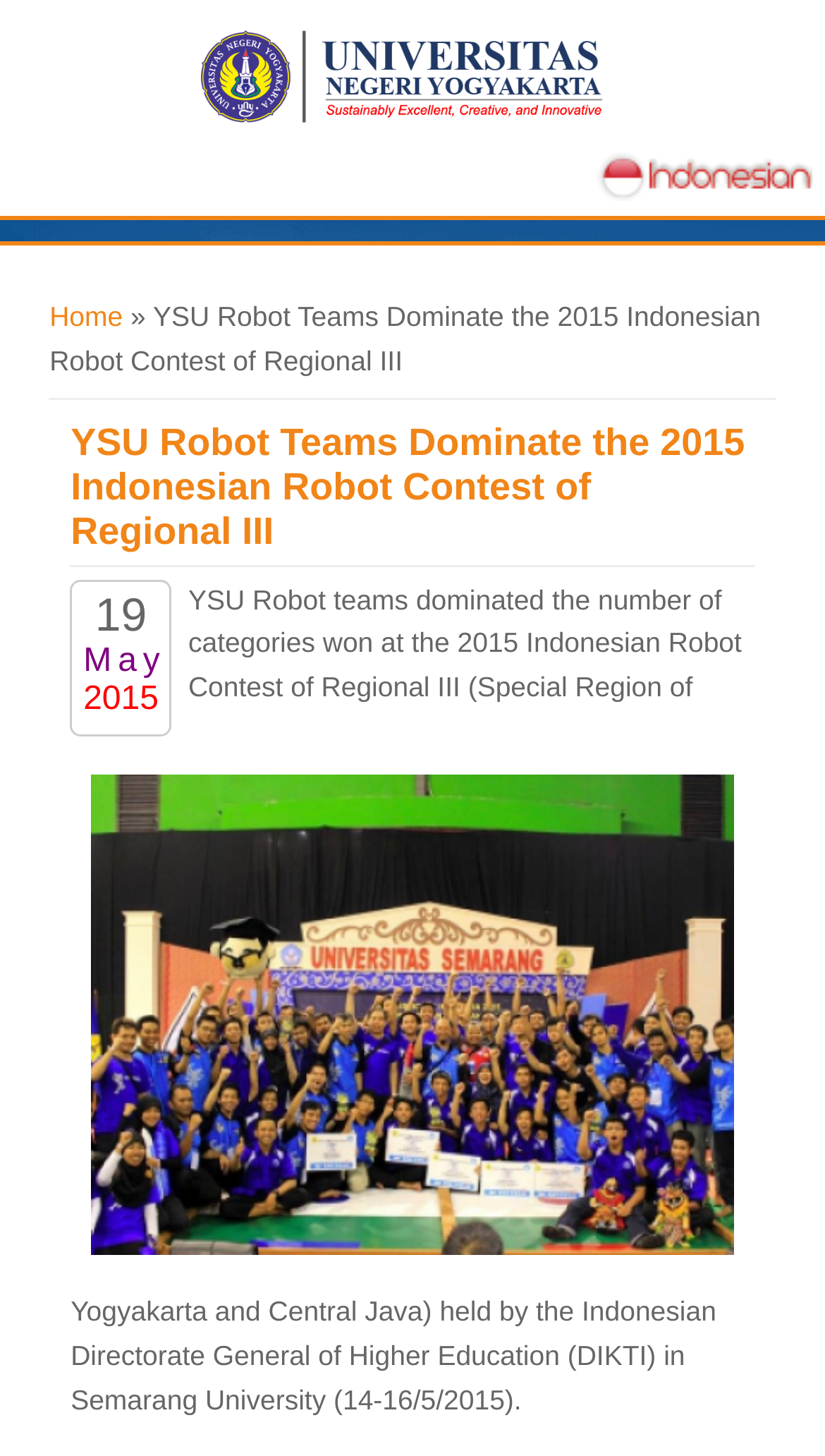What is the date of the event mentioned?
Answer the question using a single word or phrase, according to the image.

14-16/5/2015